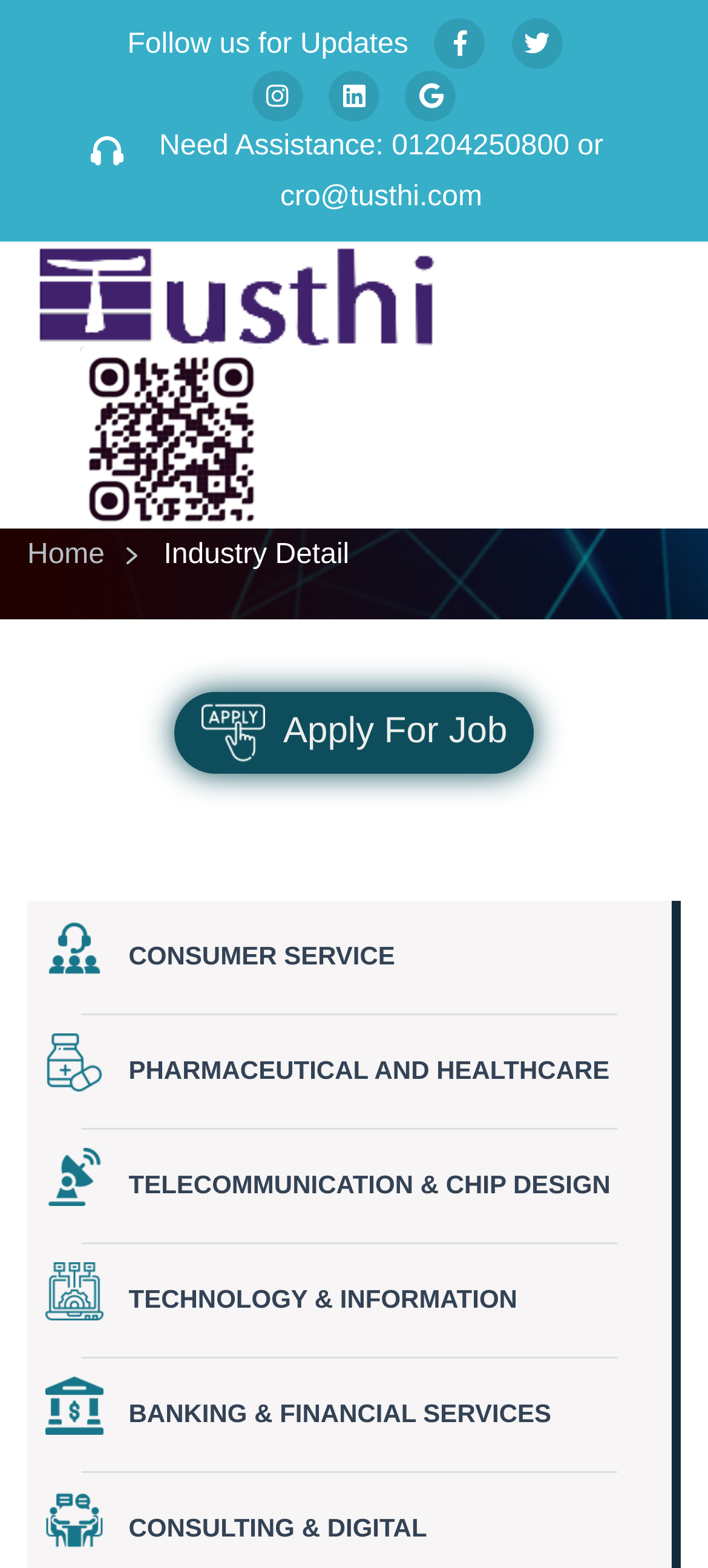Could you determine the bounding box coordinates of the clickable element to complete the instruction: "Follow us on Facebook"? Provide the coordinates as four float numbers between 0 and 1, i.e., [left, top, right, bottom].

[0.614, 0.012, 0.686, 0.044]